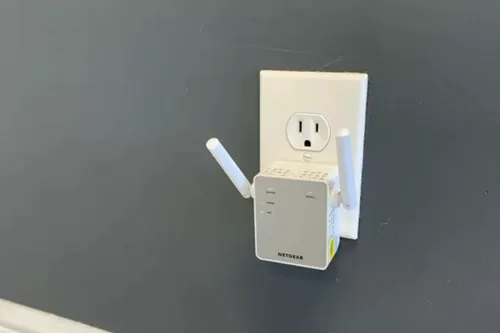How many external antennas does the device have?
Using the image as a reference, answer the question in detail.

The image shows that the Netgear Nighthawk Wi-Fi extender has two external antennas, which are aimed upward to facilitate improved wireless connectivity and enhance the overall performance of the device.